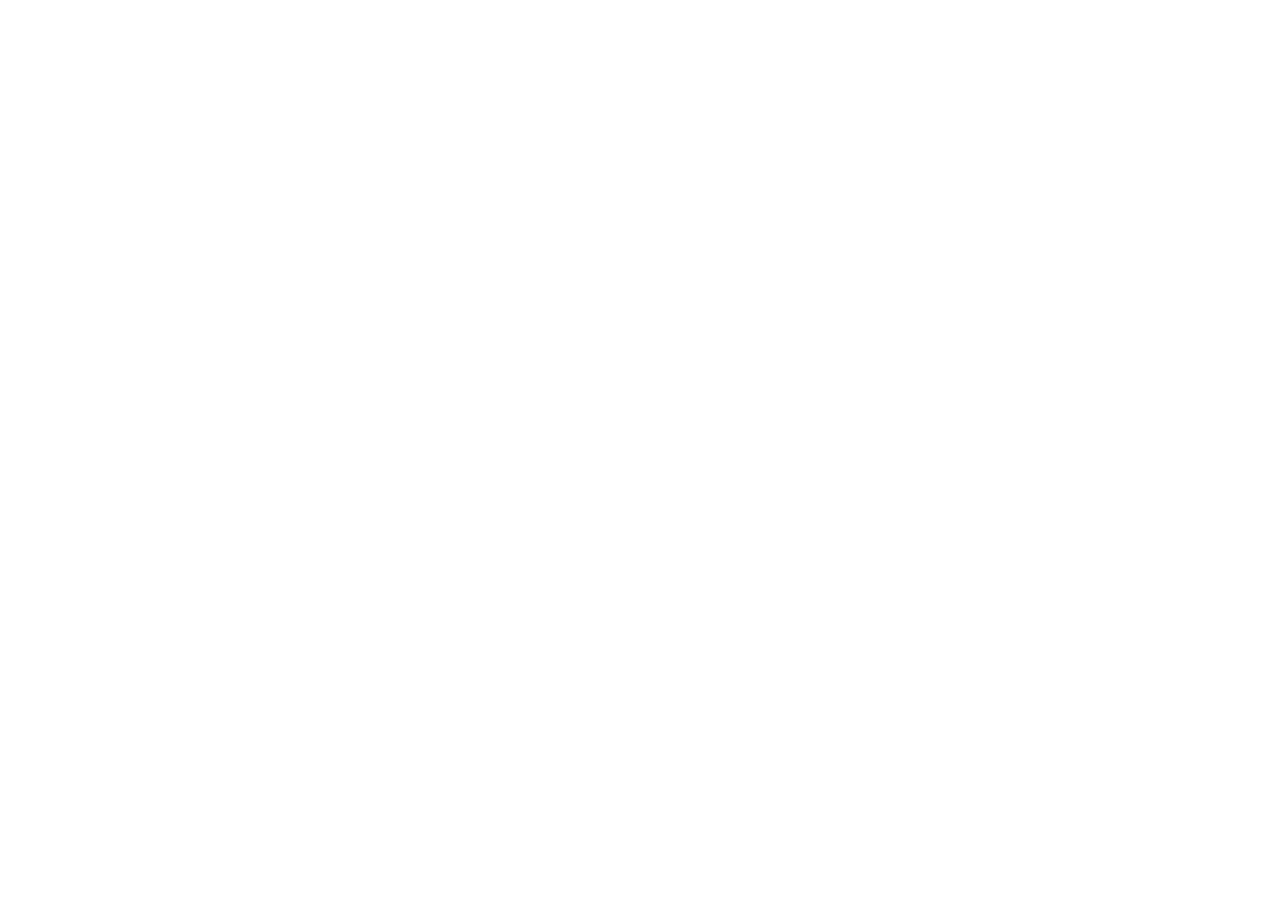Using the information from the screenshot, answer the following question thoroughly:
How many images are there on the webpage?

I counted the number of image elements on the webpage, which are the 'Site Logo' image, and two other images with no descriptive text, totaling 3 images.